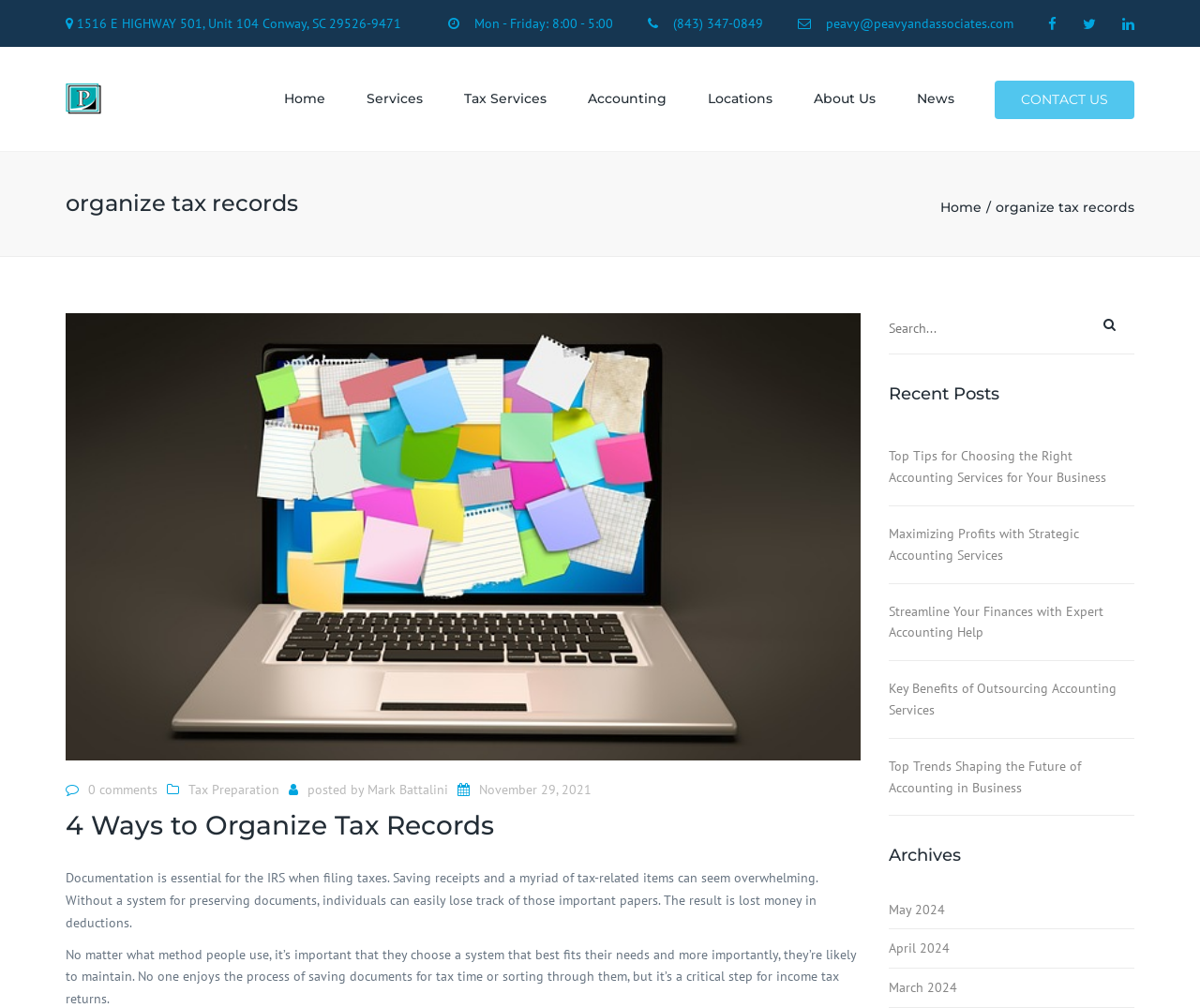Give a short answer using one word or phrase for the question:
What is the phone number of Peavy and Associates, PC?

(843) 347-0849